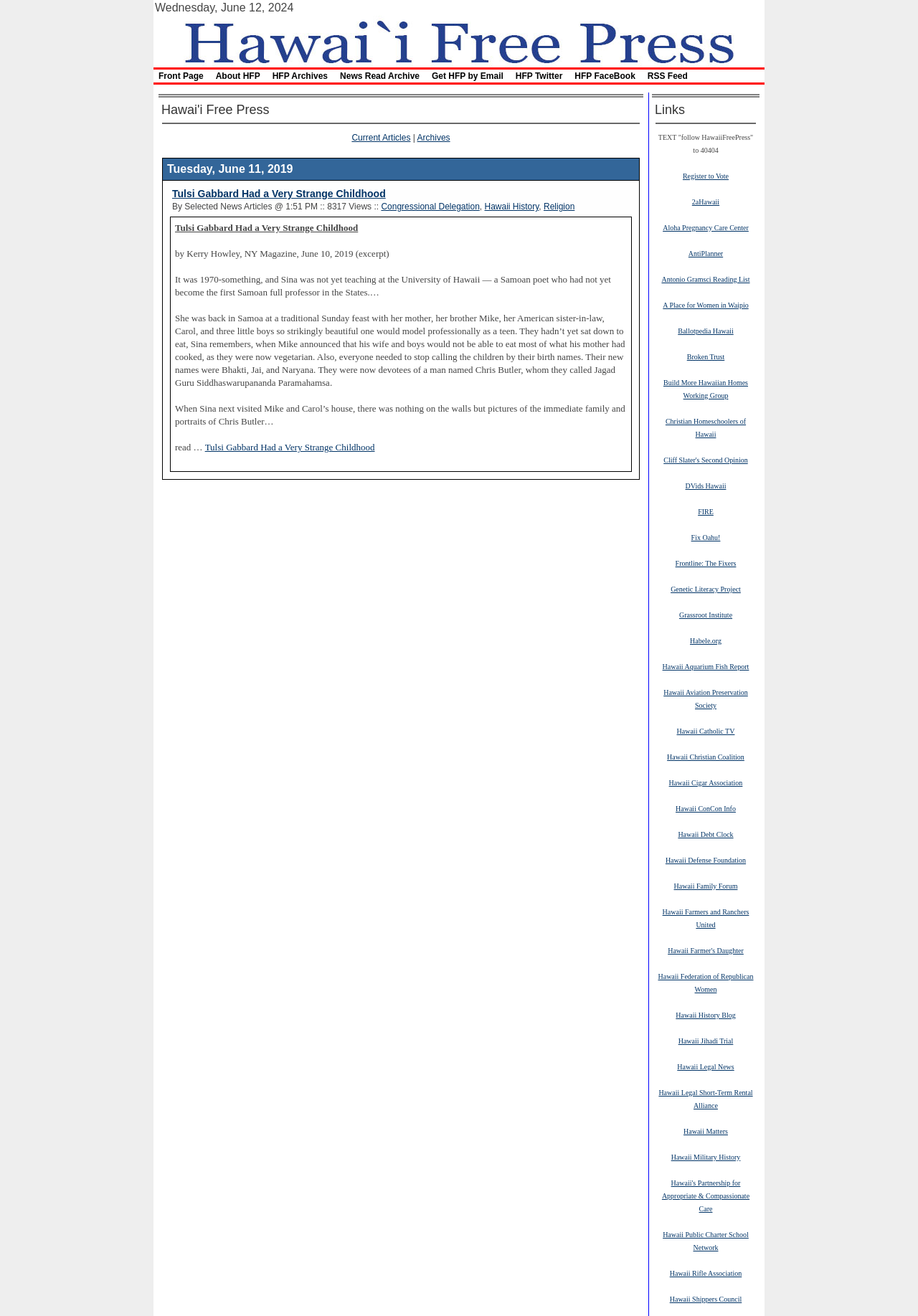Provide a single word or phrase answer to the question: 
What is the title of the article?

Tulsi Gabbard Had a Very Strange Childhood